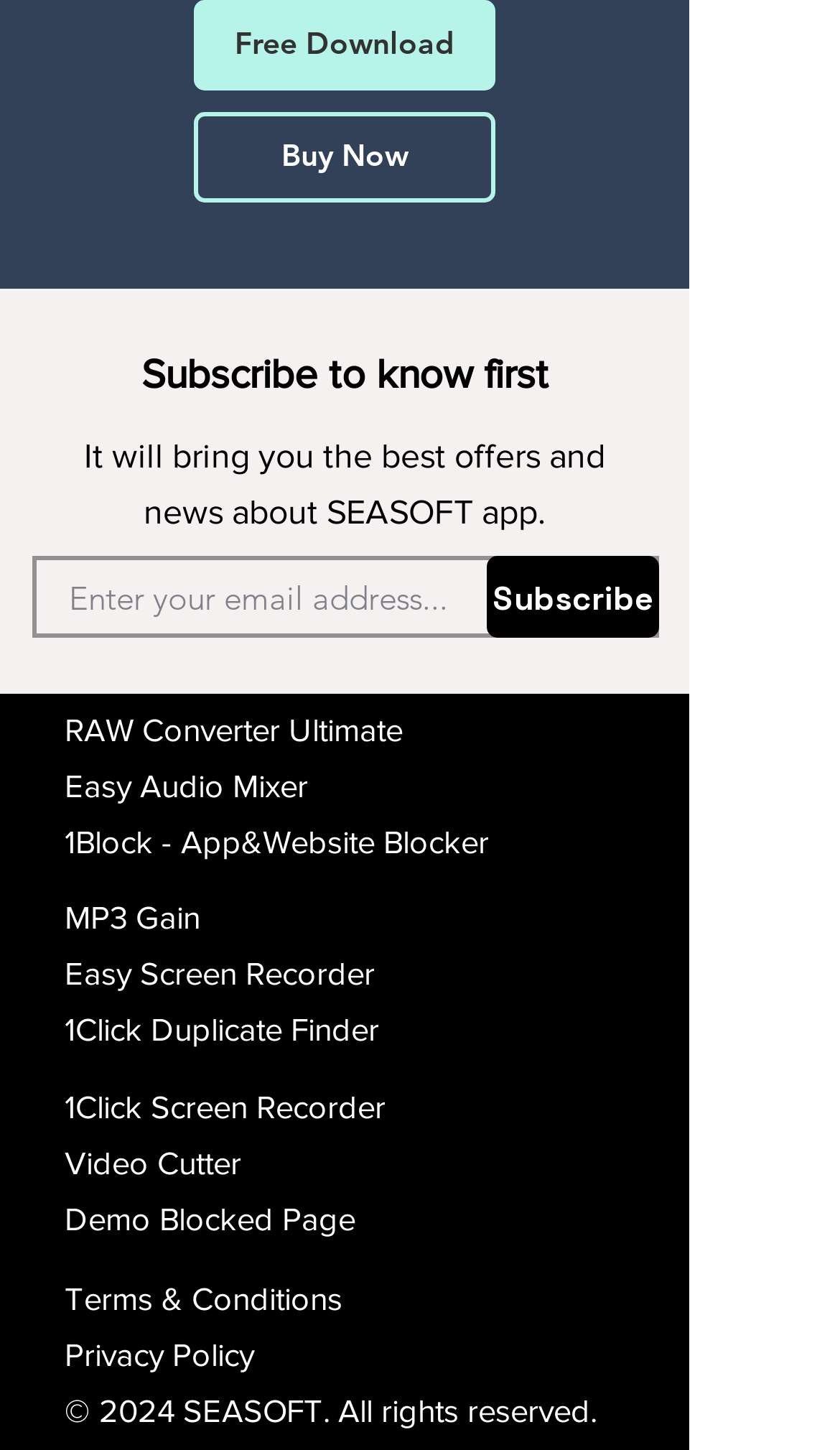Please indicate the bounding box coordinates for the clickable area to complete the following task: "Enter your email address". The coordinates should be specified as four float numbers between 0 and 1, i.e., [left, top, right, bottom].

[0.038, 0.384, 0.785, 0.44]